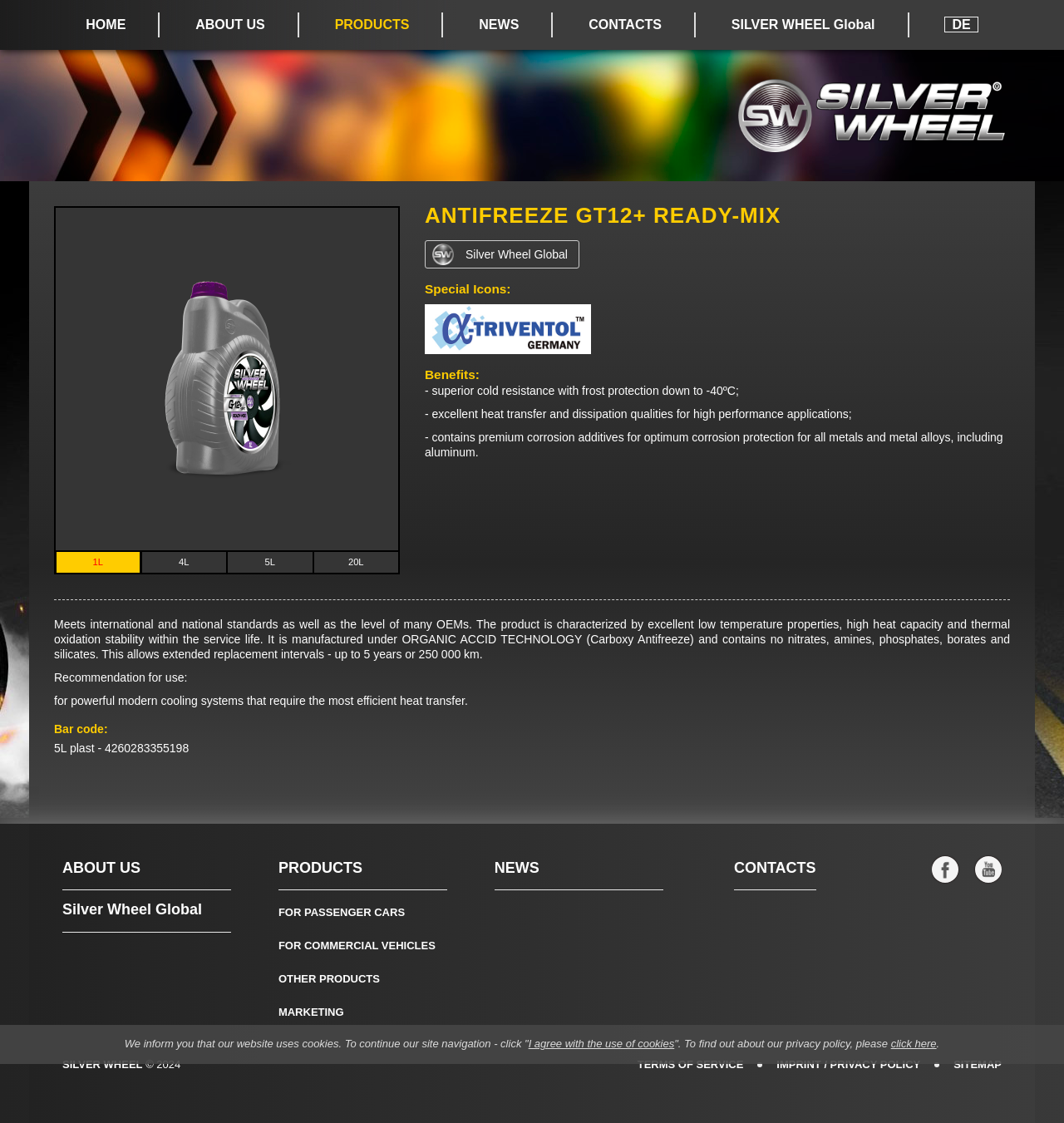Please predict the bounding box coordinates (top-left x, top-left y, bottom-right x, bottom-right y) for the UI element in the screenshot that fits the description: Terms of Service

[0.599, 0.942, 0.699, 0.953]